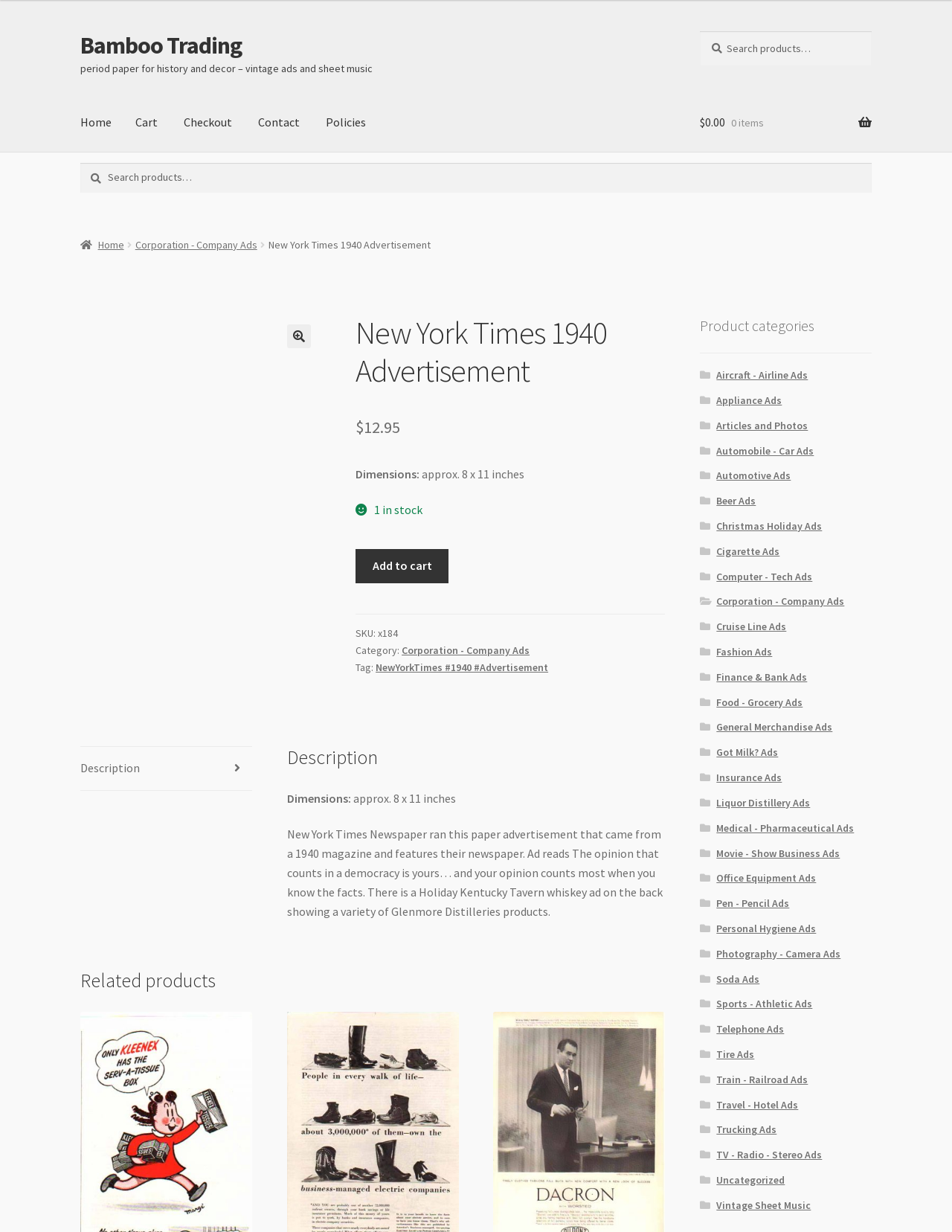Ascertain the bounding box coordinates for the UI element detailed here: "Photography - Camera Ads". The coordinates should be provided as [left, top, right, bottom] with each value being a float between 0 and 1.

[0.753, 0.769, 0.883, 0.779]